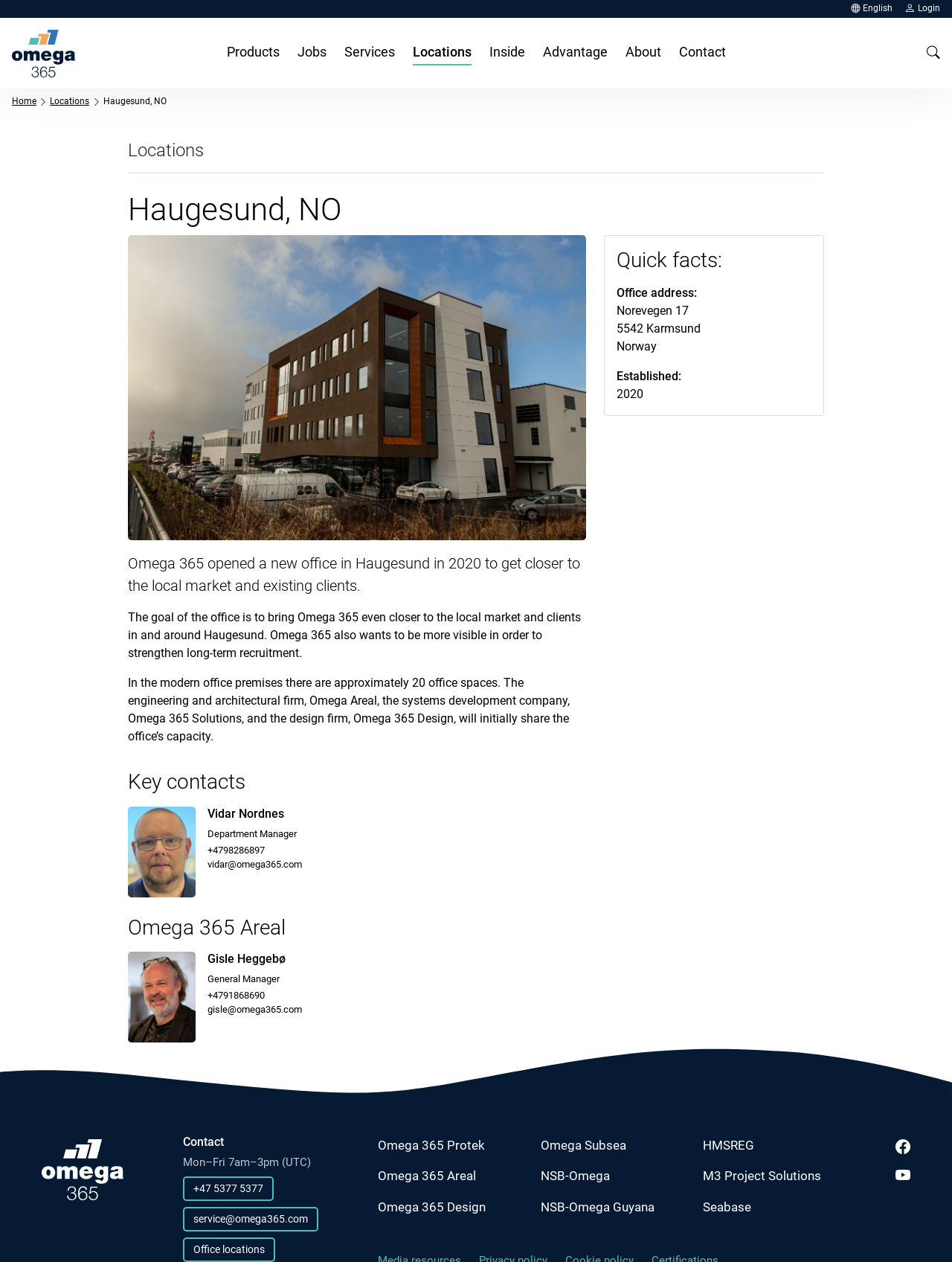Provide a thorough and detailed response to the question by examining the image: 
What is the address of the Haugesund office?

The answer can be found in the 'Quick facts' section of the webpage, where the office address is listed as 'Norevegen 17, 5542 Karmsund, Norway'.